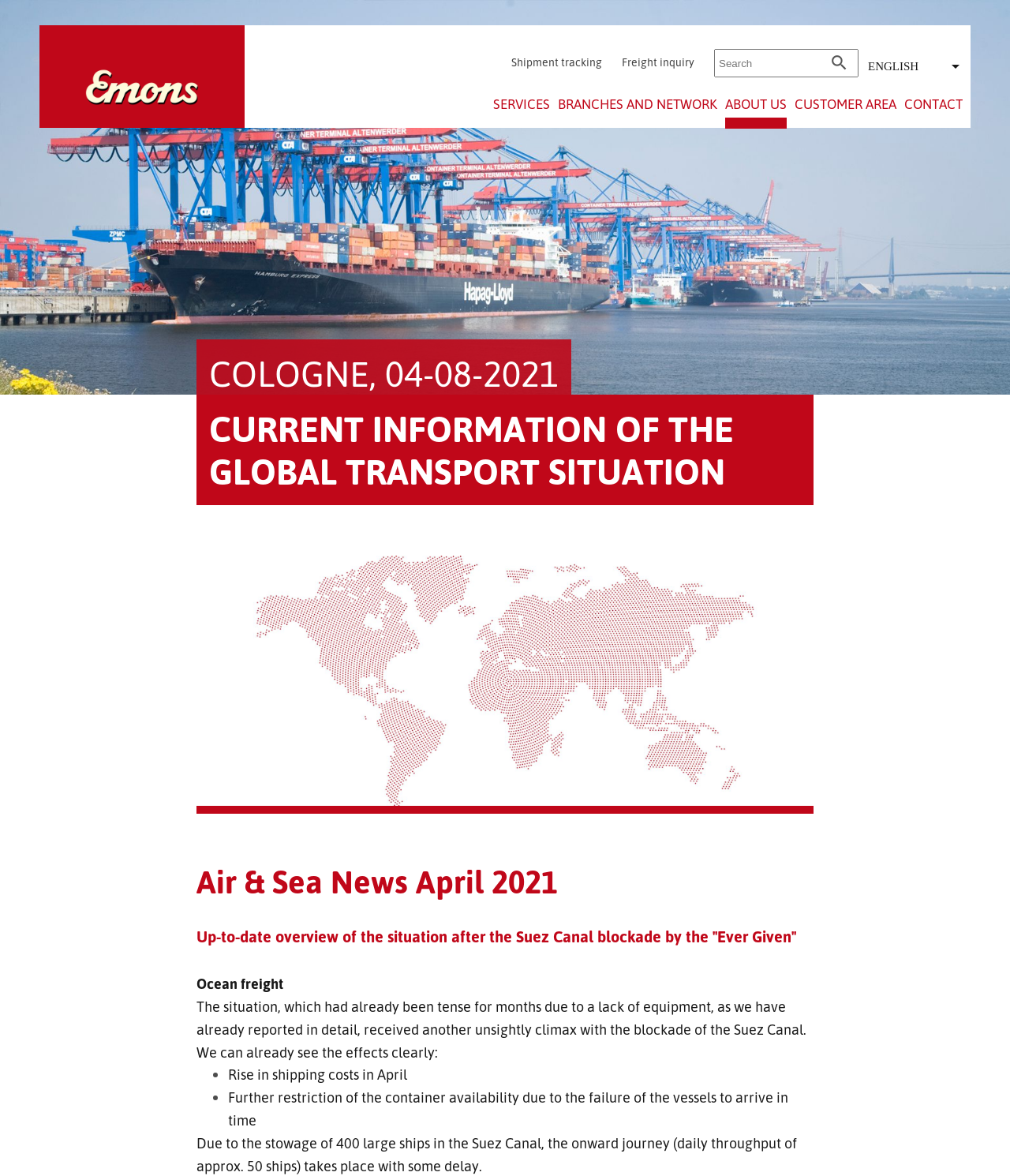Please predict the bounding box coordinates of the element's region where a click is necessary to complete the following instruction: "view AGB". The coordinates should be represented by four float numbers between 0 and 1, i.e., [left, top, right, bottom].

[0.156, 0.494, 0.182, 0.509]